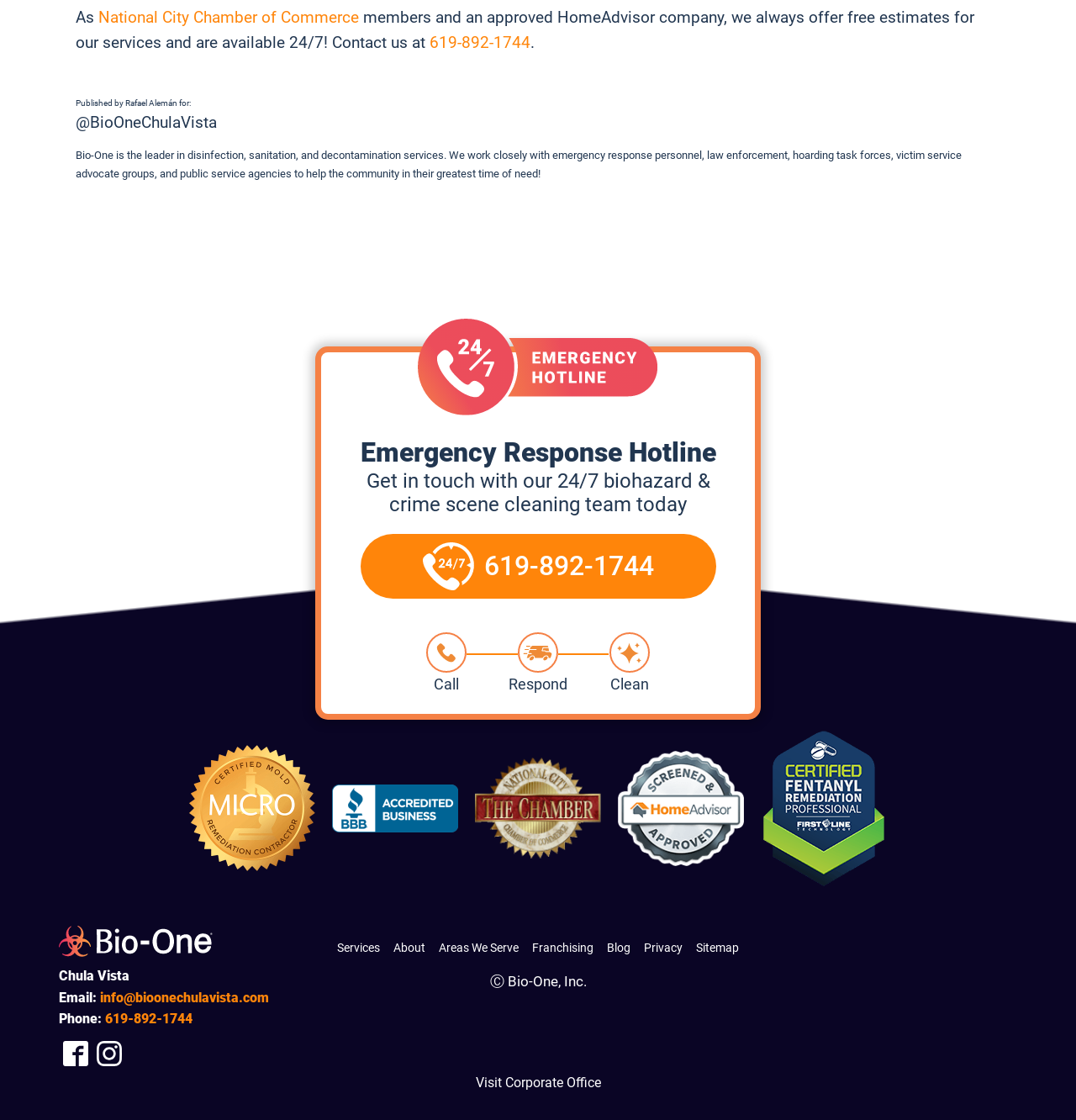Identify the bounding box for the UI element described as: "Linkedin". Ensure the coordinates are four float numbers between 0 and 1, formatted as [left, top, right, bottom].

None